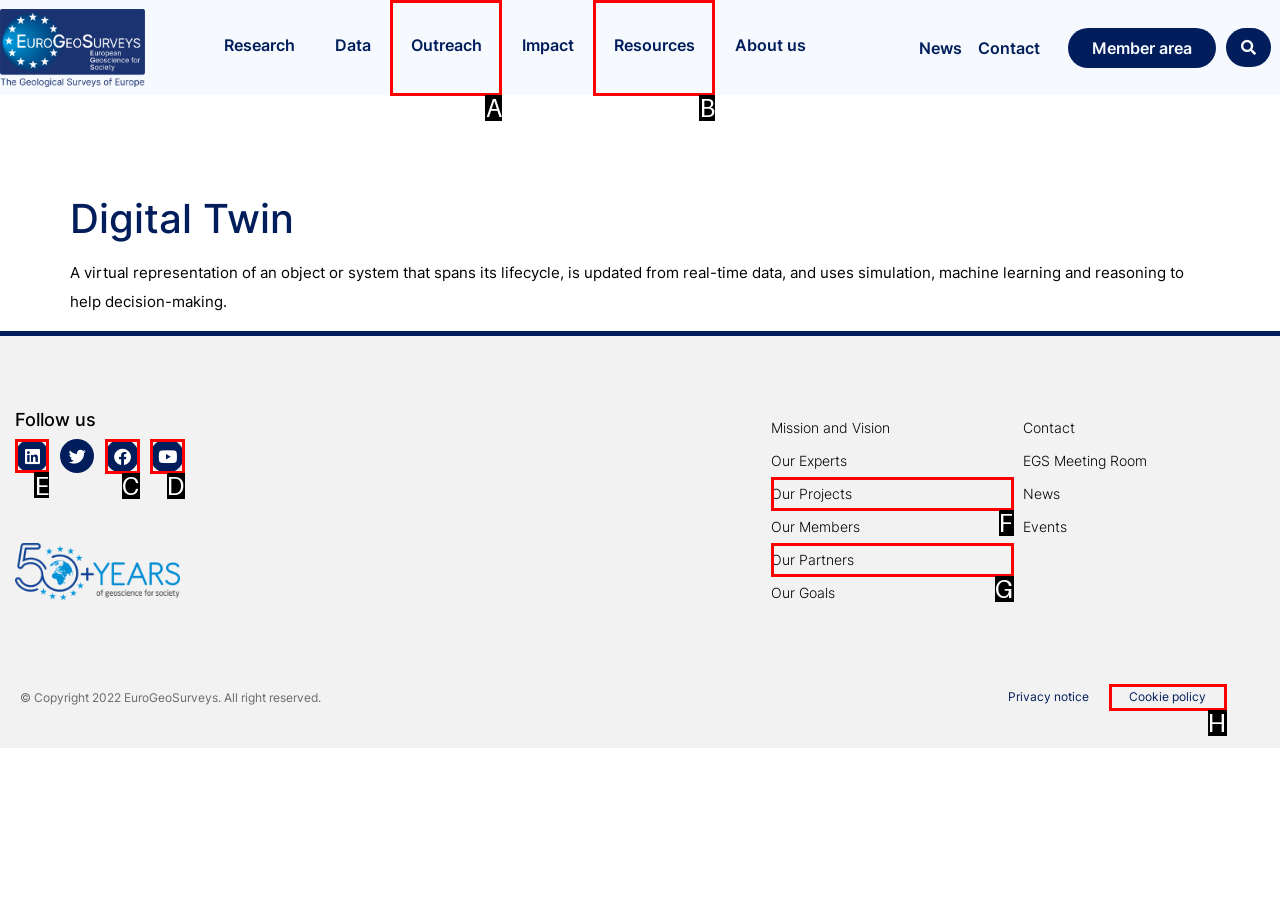Identify the letter of the UI element you should interact with to perform the task: Follow us on Linkedin
Reply with the appropriate letter of the option.

E